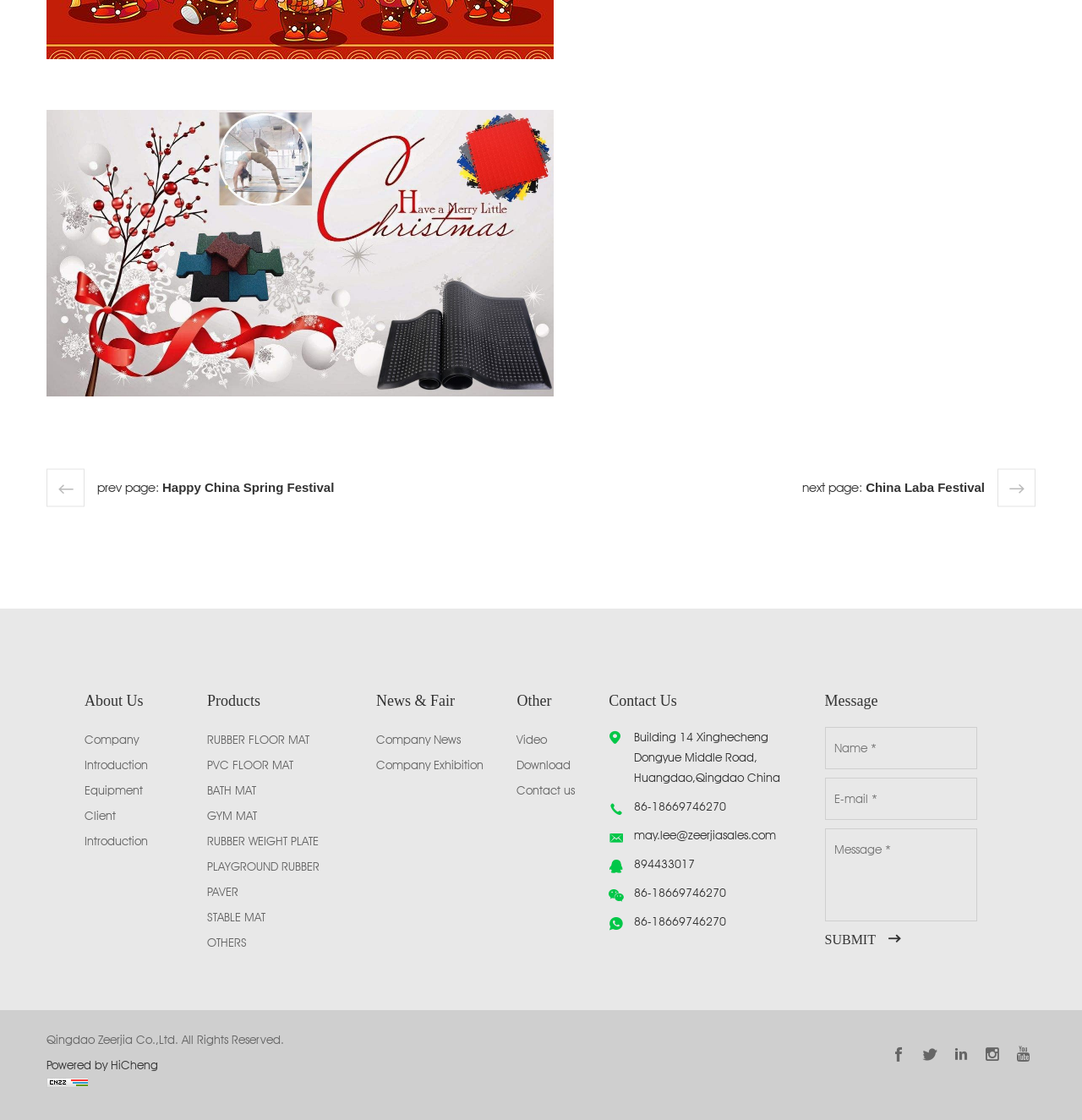Determine the bounding box coordinates of the clickable region to follow the instruction: "Click the 'SUBMIT' button".

[0.762, 0.83, 0.833, 0.848]